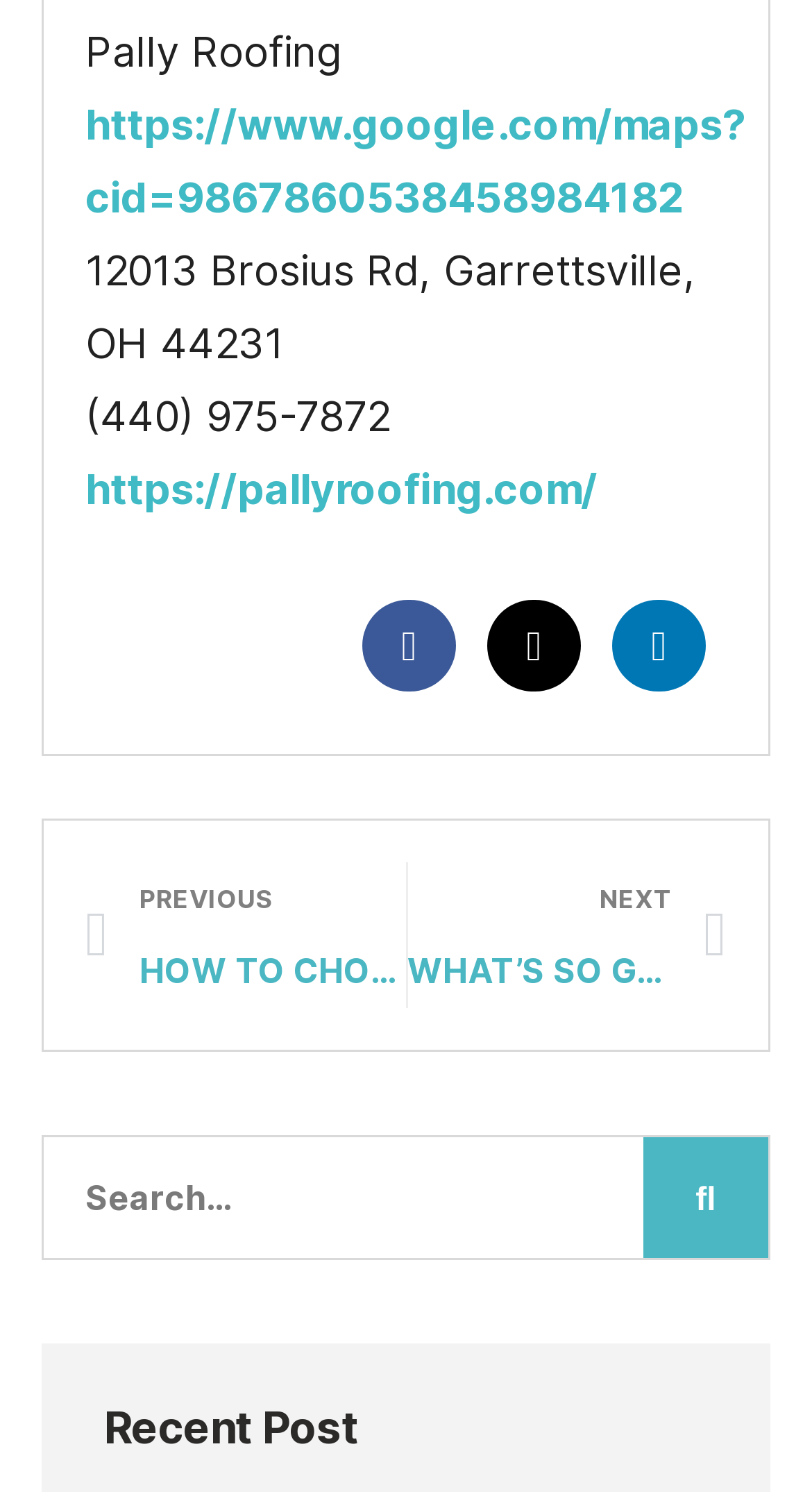What is the location of the company?
Please give a detailed and elaborate explanation in response to the question.

The company address is located below the company name, which is '12013 Brosius Rd, Garrettsville, OH 44231'. This suggests that the company is located in Garrettsville, Ohio.